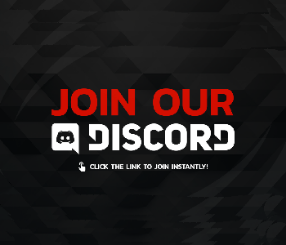Describe the scene in the image with detailed observations.

The image features a bold and engaging graphic inviting users to join a Discord community. The text prominently displays "JOIN OUR DISCORD" in a striking combination of red and white letters against a dark, patterned background. Accompanying the text is a recognizable Discord logo, which adds a visual element that reinforces the invitation to connect on the platform. Below the main message, there's a call to action that reads "CLICK THE LINK TO JOIN INSTANTLY!" This image serves to attract attention and encourage community engagement, making it clear that joining the Discord channel offers immediate access to the latest discussions and activities.